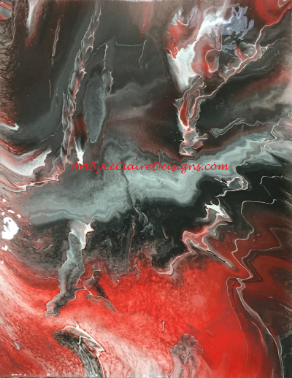Carefully examine the image and provide an in-depth answer to the question: What is the artist's name?

The caption explicitly states that the artist's name is Kimberly, who is known for her love of travel and photography.